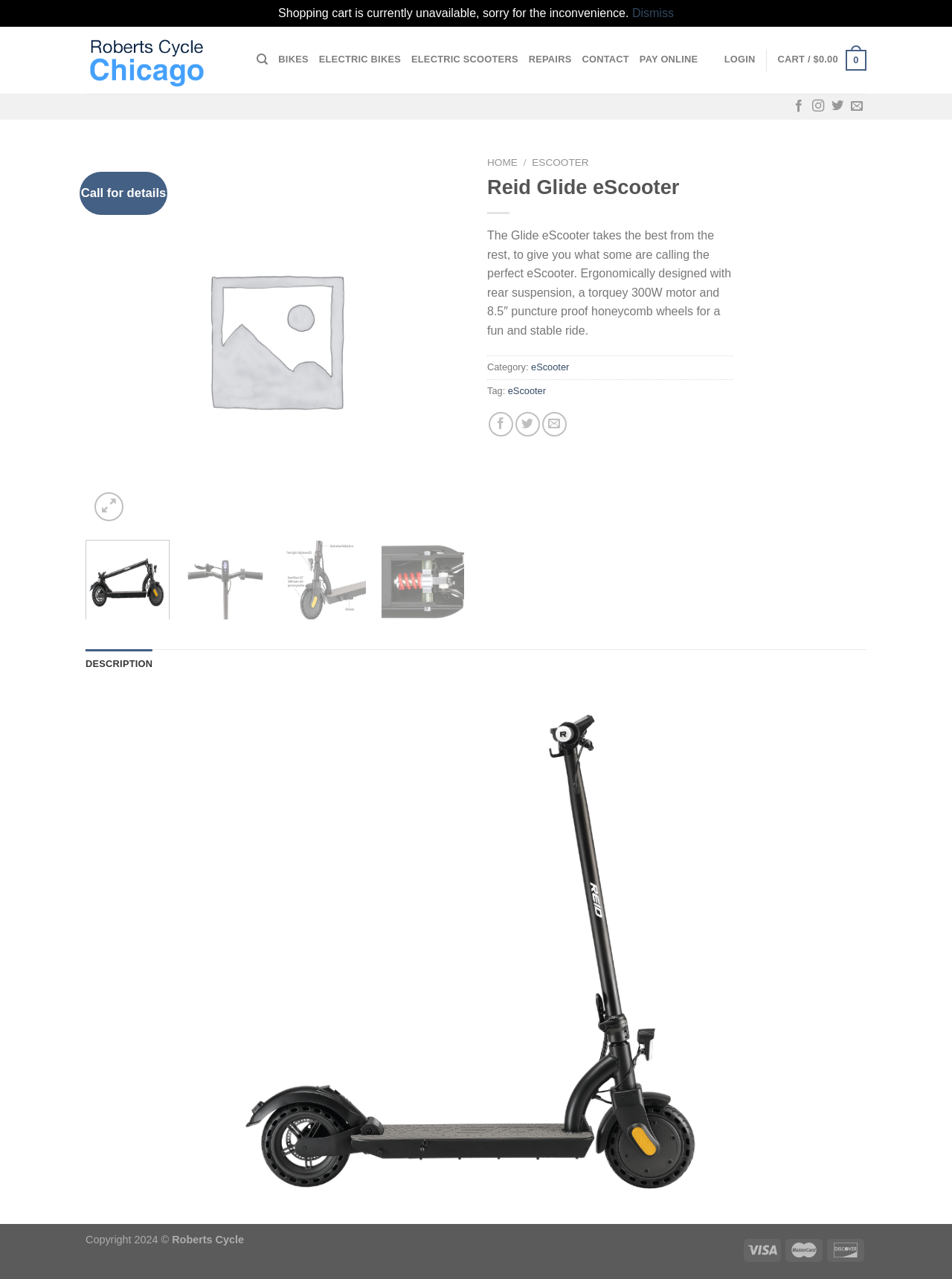Determine the bounding box coordinates for the area that needs to be clicked to fulfill this task: "Search for products". The coordinates must be given as four float numbers between 0 and 1, i.e., [left, top, right, bottom].

[0.27, 0.036, 0.282, 0.058]